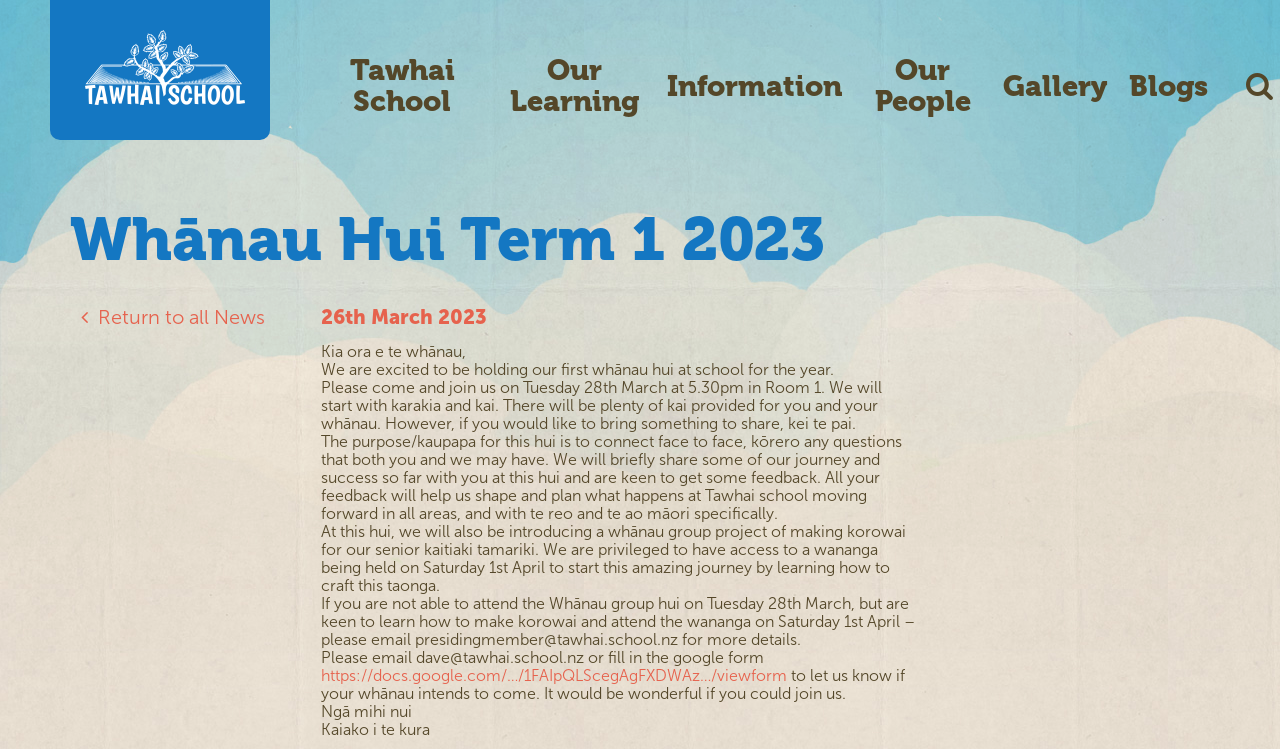Identify the bounding box coordinates of the element that should be clicked to fulfill this task: "Email presidingmember@tawhai.school.nz". The coordinates should be provided as four float numbers between 0 and 1, i.e., [left, top, right, bottom].

[0.251, 0.793, 0.715, 0.867]